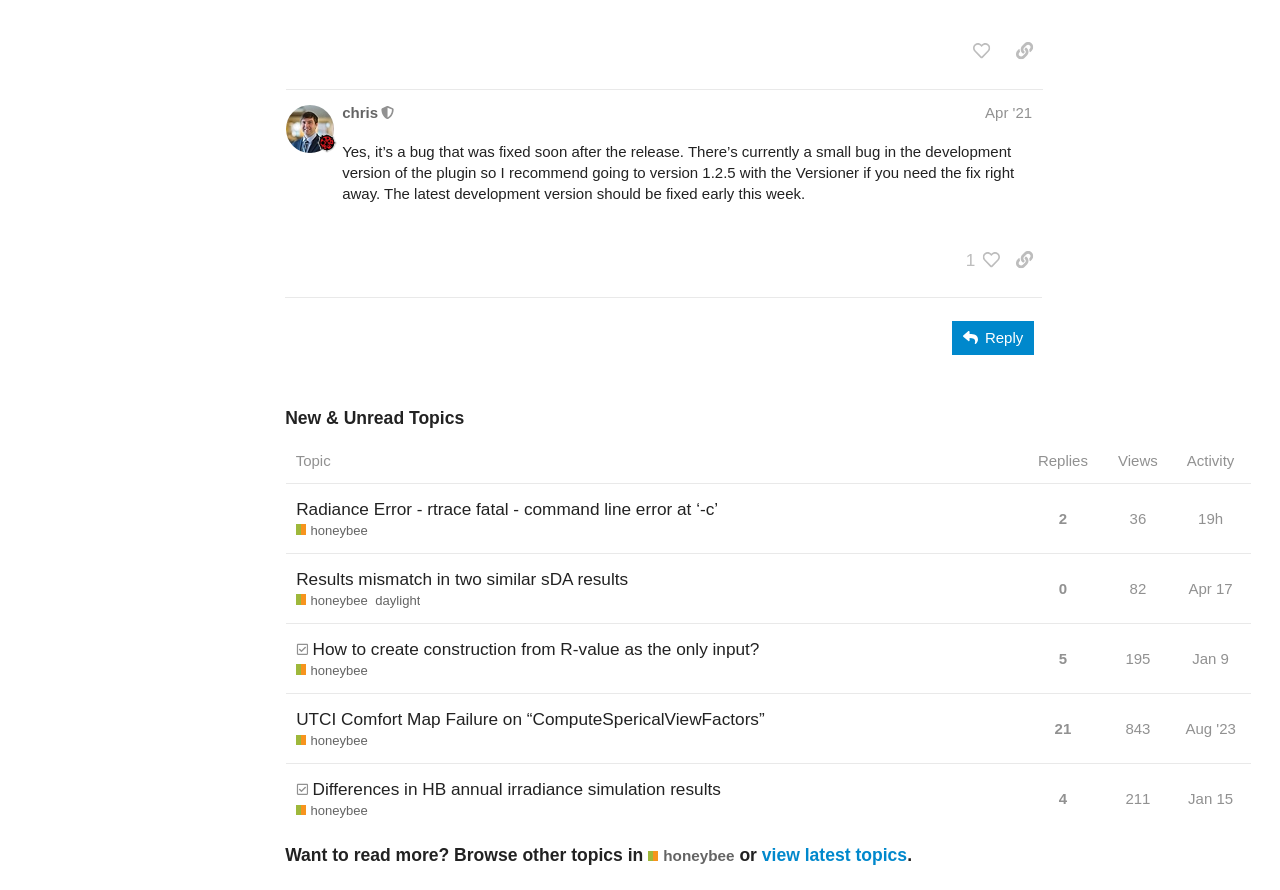What is the category of the topic 'How to create construction from R-value as the only input?'
Using the image as a reference, answer the question with a short word or phrase.

honeybee